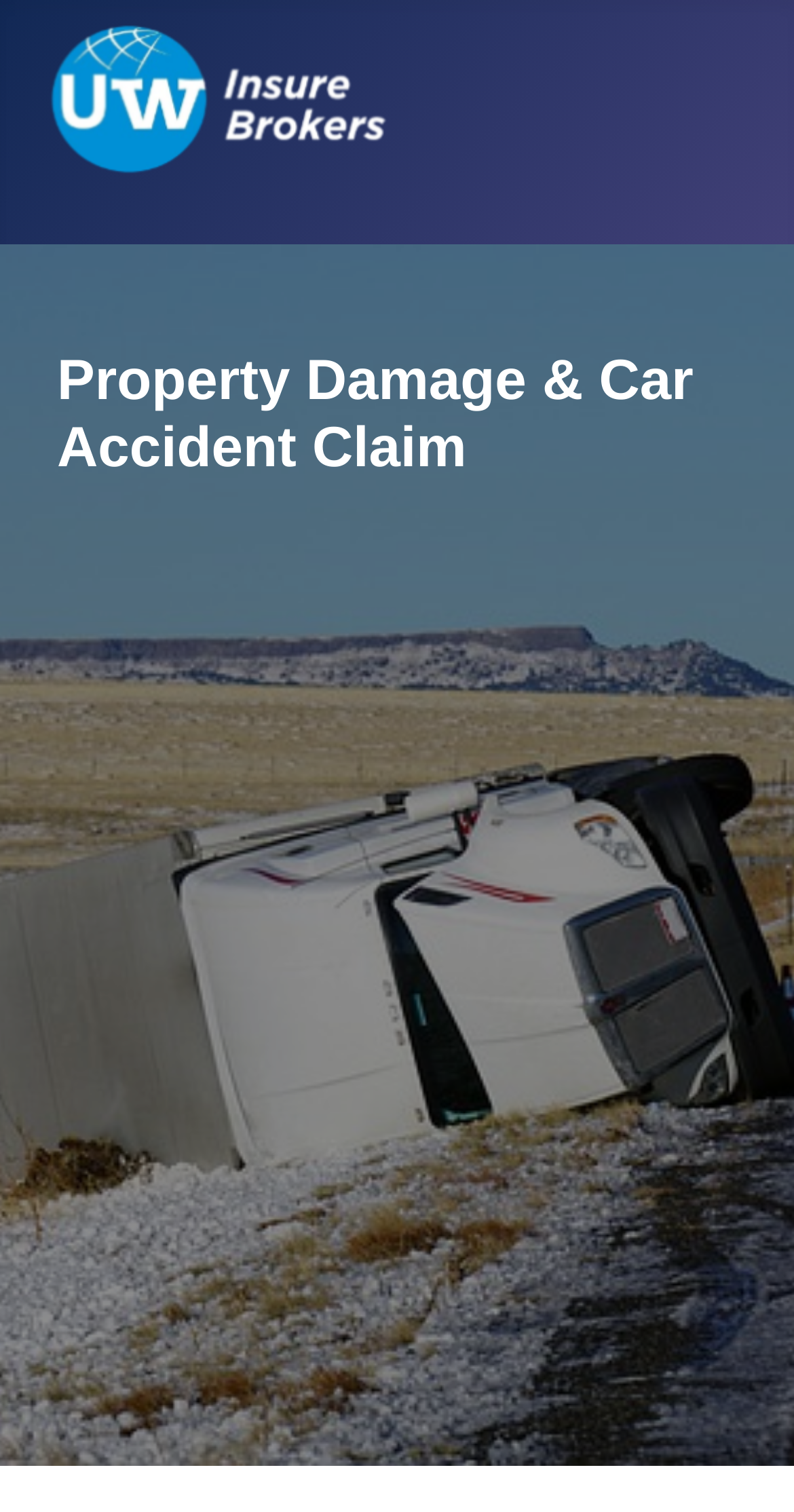Identify and provide the title of the webpage.

Property Damage & Car Accident Claim